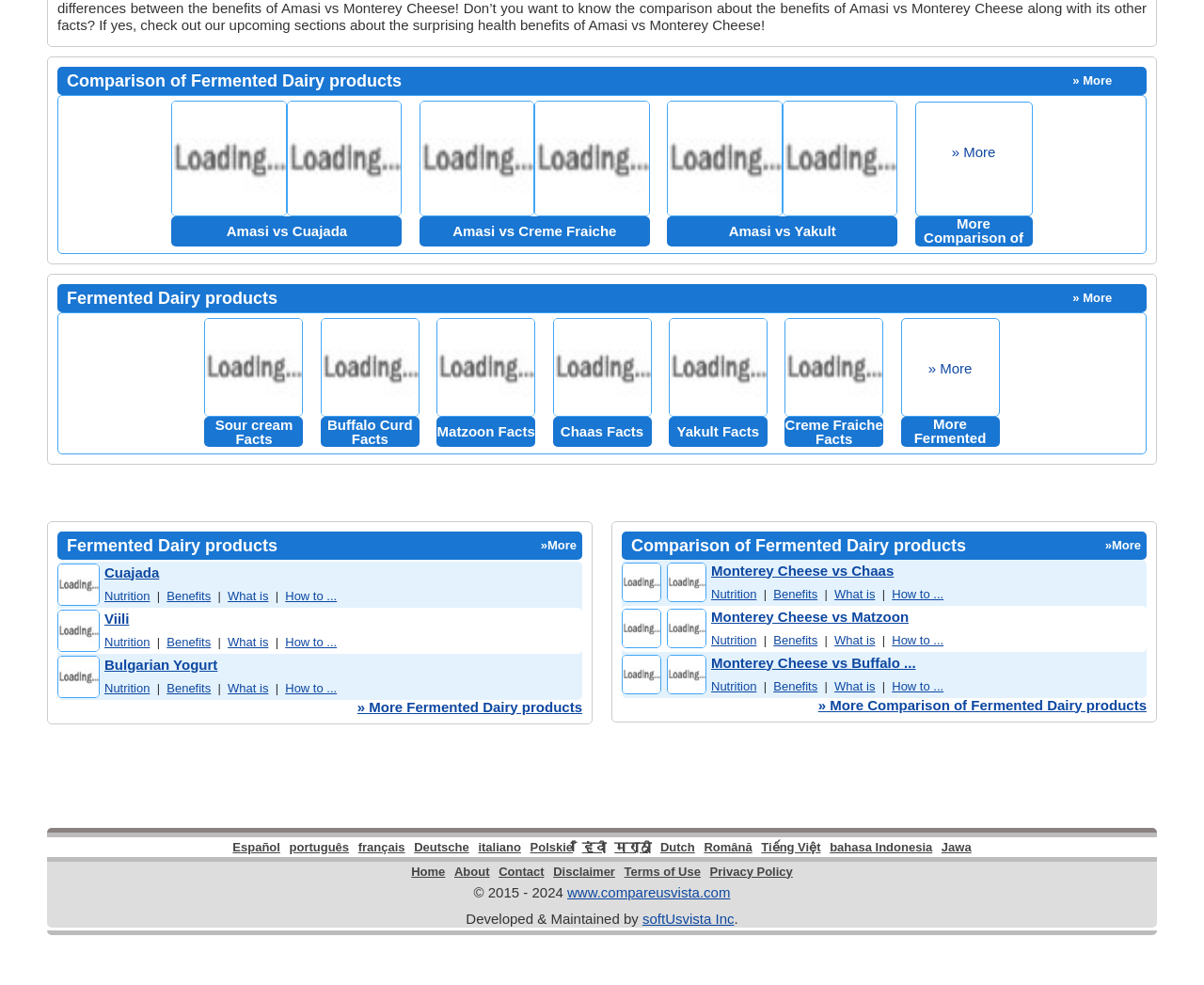Specify the bounding box coordinates for the region that must be clicked to perform the given instruction: "Click on Amasi vs Cuajada".

[0.143, 0.219, 0.334, 0.25]